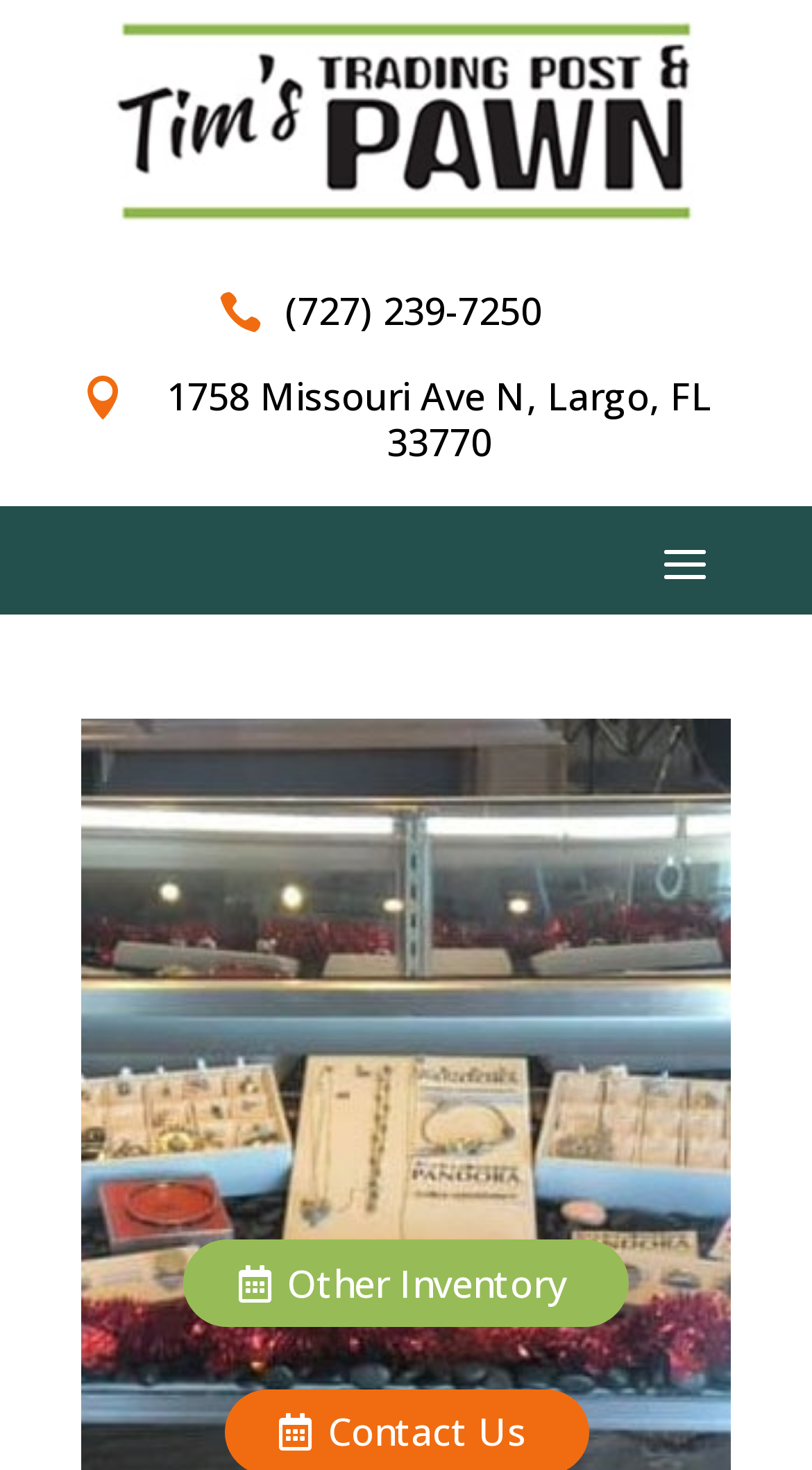Generate an in-depth caption that captures all aspects of the webpage.

The webpage is about Jewelry at Tim's Trading Post. At the top, there is a logo image and a link, both spanning almost the entire width of the page. Below the logo, there are two tables side by side, each containing some information. The left table has an icon and a phone number, (727) 239-7250, which is a heading. The right table has another icon and an address, 1758 Missouri Ave N, Largo, FL 33770, which is also a heading. At the bottom of the page, there is a link to "Other Inventory" located near the center of the page.